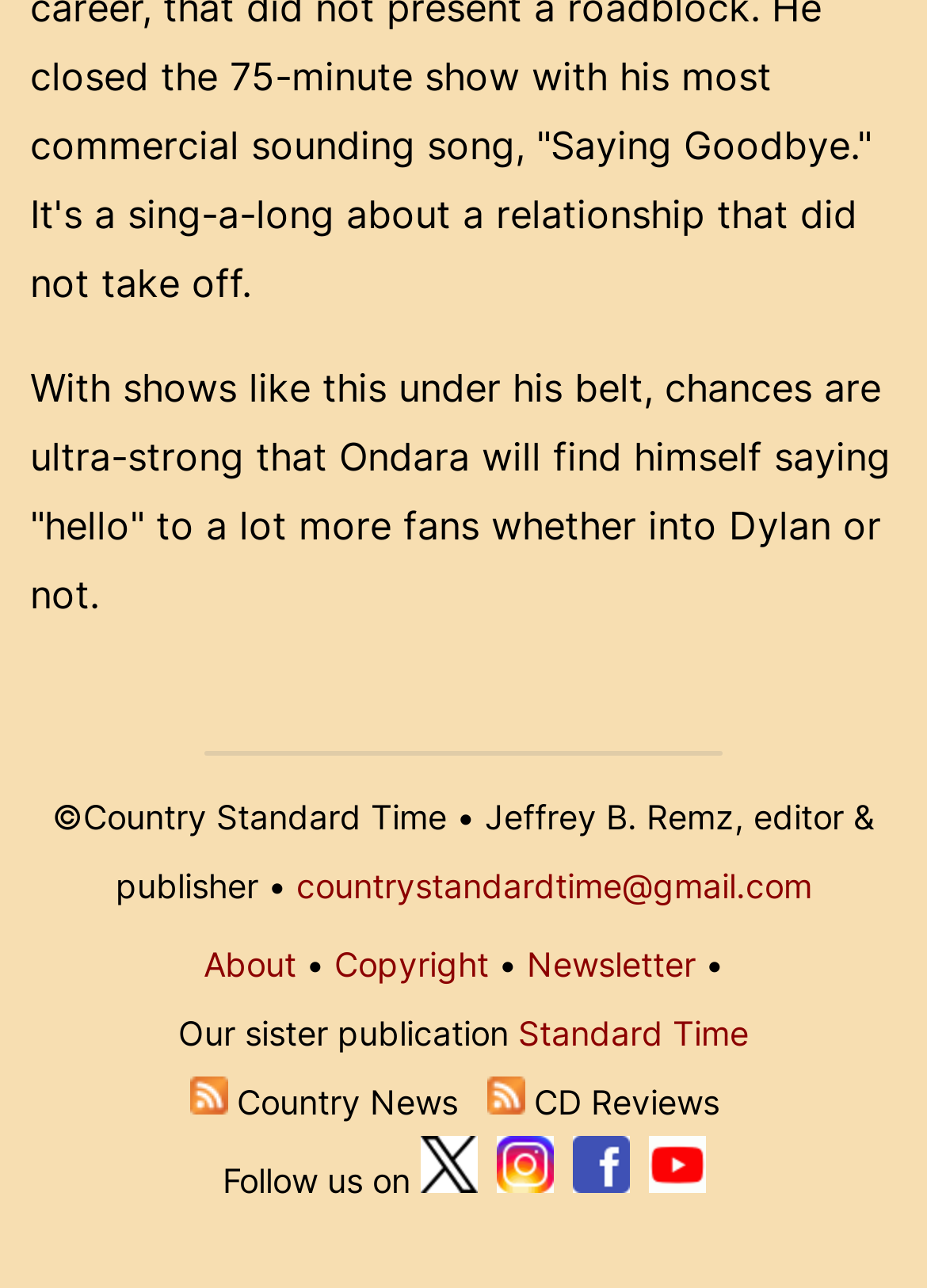Pinpoint the bounding box coordinates of the clickable element needed to complete the instruction: "Contact via email". The coordinates should be provided as four float numbers between 0 and 1: [left, top, right, bottom].

[0.319, 0.672, 0.876, 0.703]